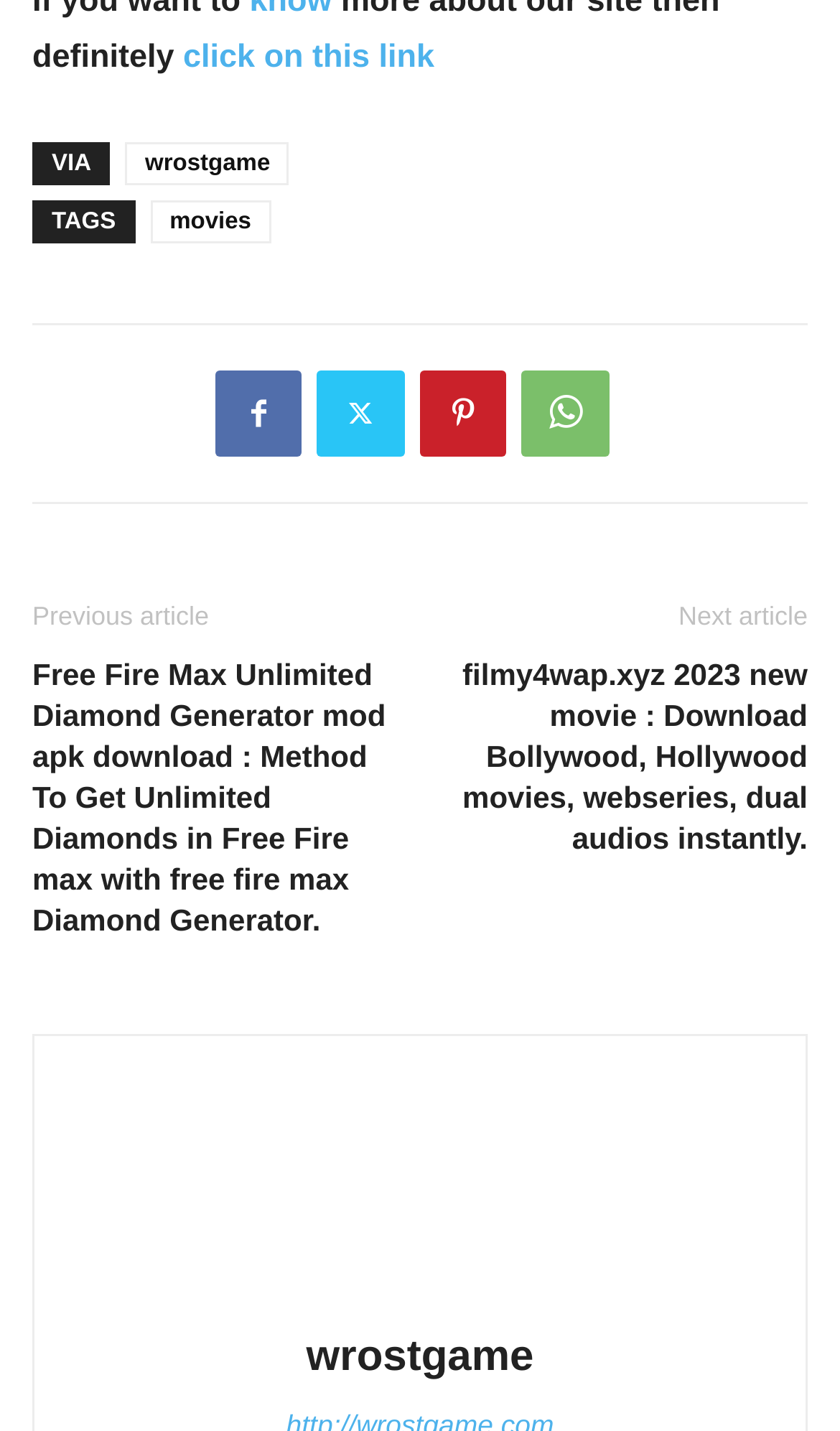Predict the bounding box coordinates for the UI element described as: "click on this link". The coordinates should be four float numbers between 0 and 1, presented as [left, top, right, bottom].

[0.218, 0.027, 0.517, 0.053]